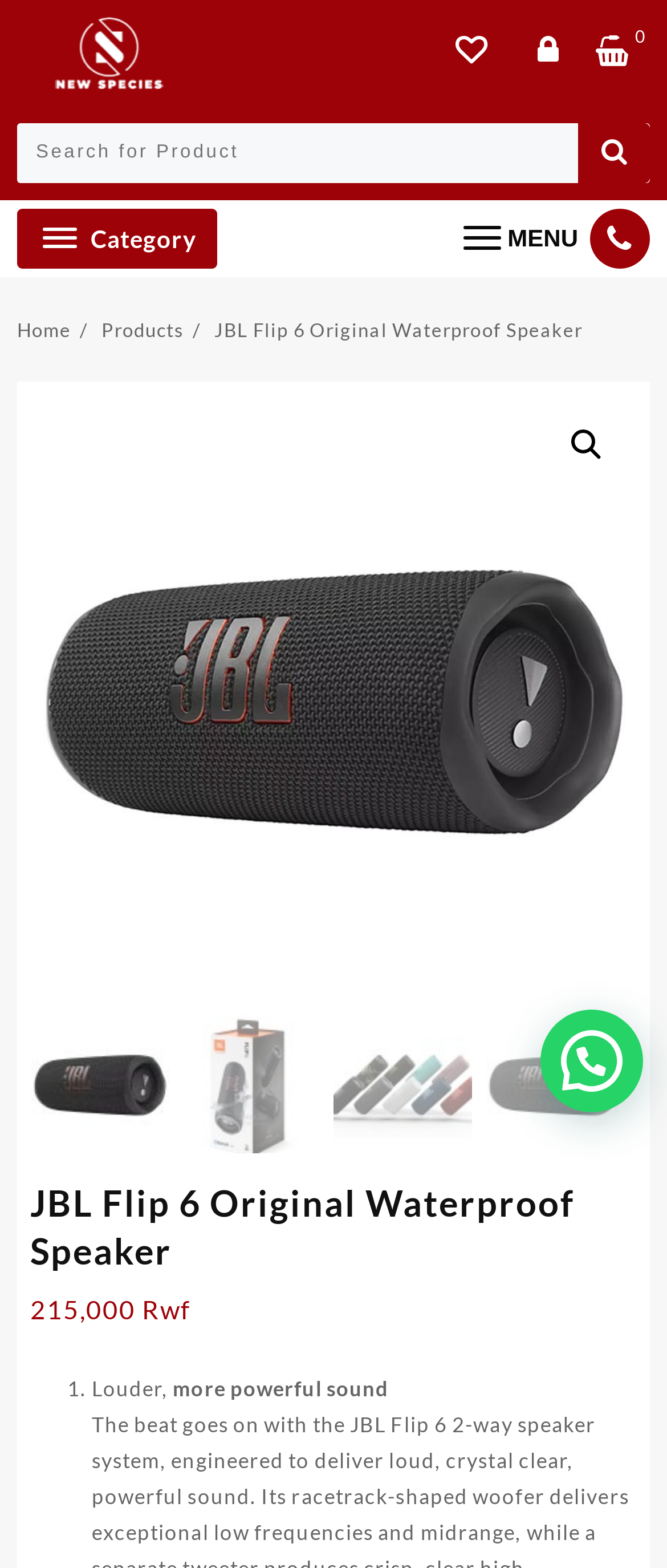With reference to the image, please provide a detailed answer to the following question: What is the price of the product?

I found the price information in the static text elements [631] and [633], which are adjacent to each other and form the complete price '215,000 Rwf'.